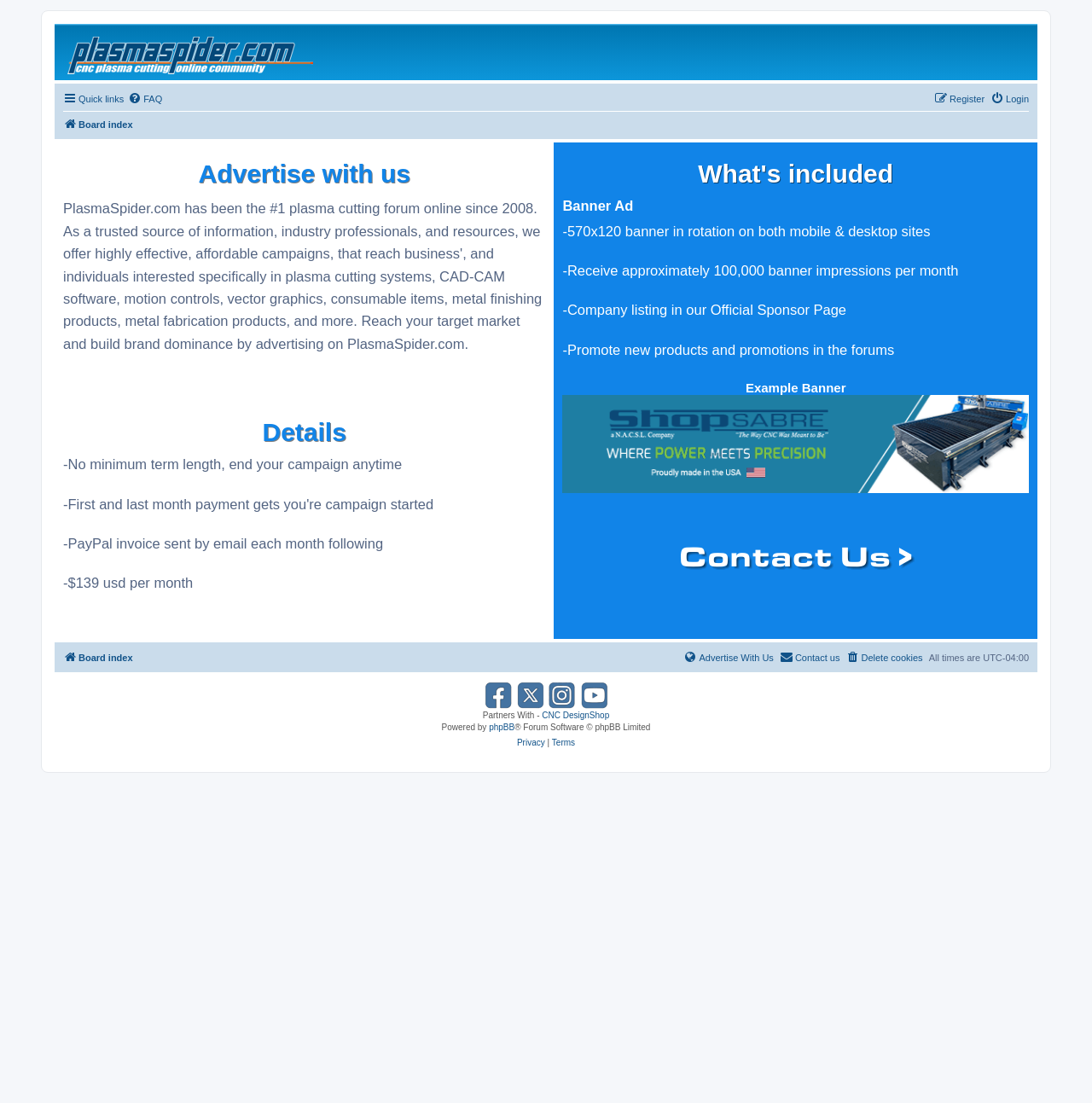Return the bounding box coordinates of the UI element that corresponds to this description: "Privacy | Terms". The coordinates must be given as four float numbers in the range of 0 and 1, [left, top, right, bottom].

[0.058, 0.667, 0.942, 0.681]